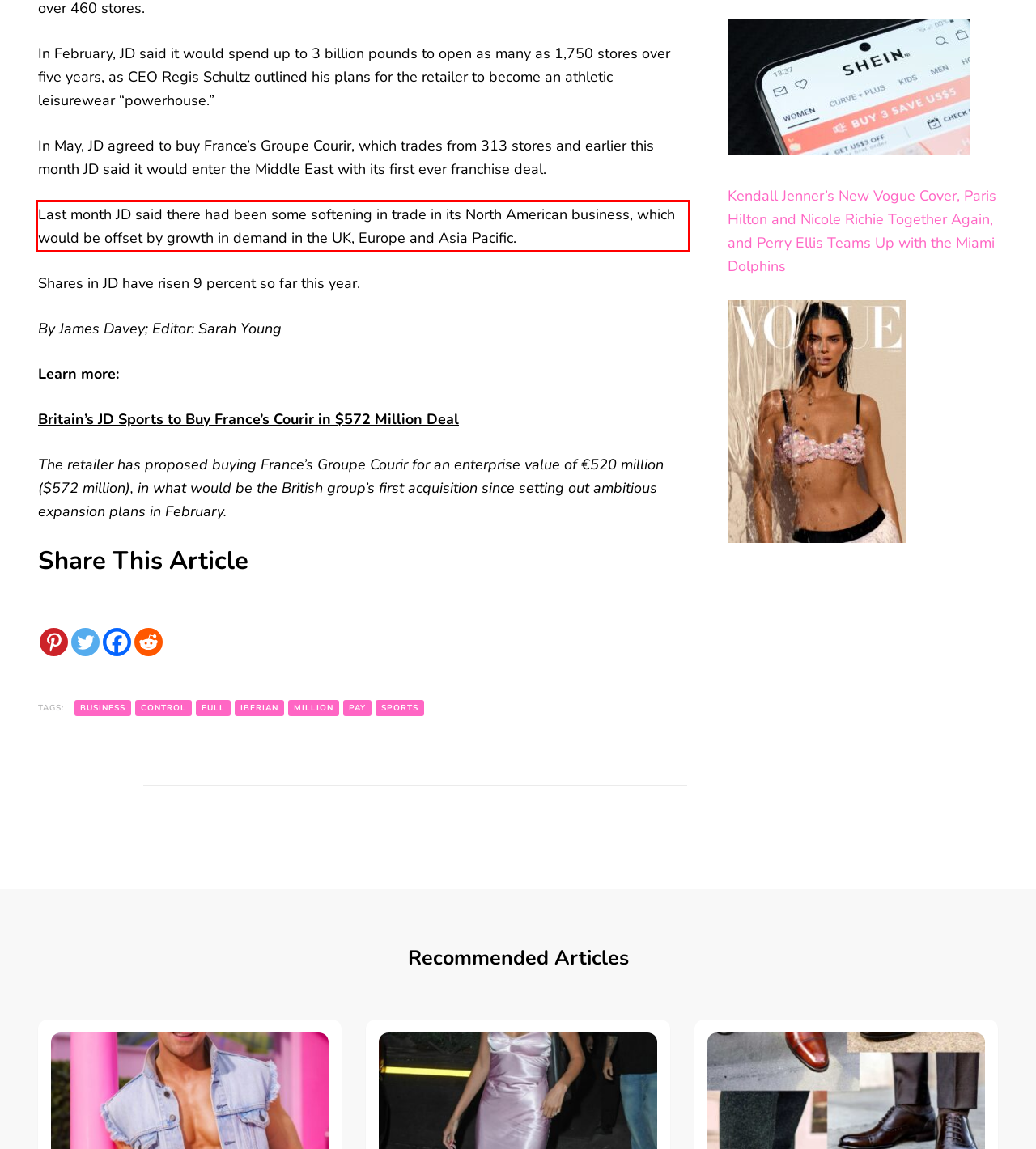You have a screenshot of a webpage with a red bounding box. Use OCR to generate the text contained within this red rectangle.

Last month JD said there had been some softening in trade in its North American business, which would be offset by growth in demand in the UK, Europe and Asia Pacific.